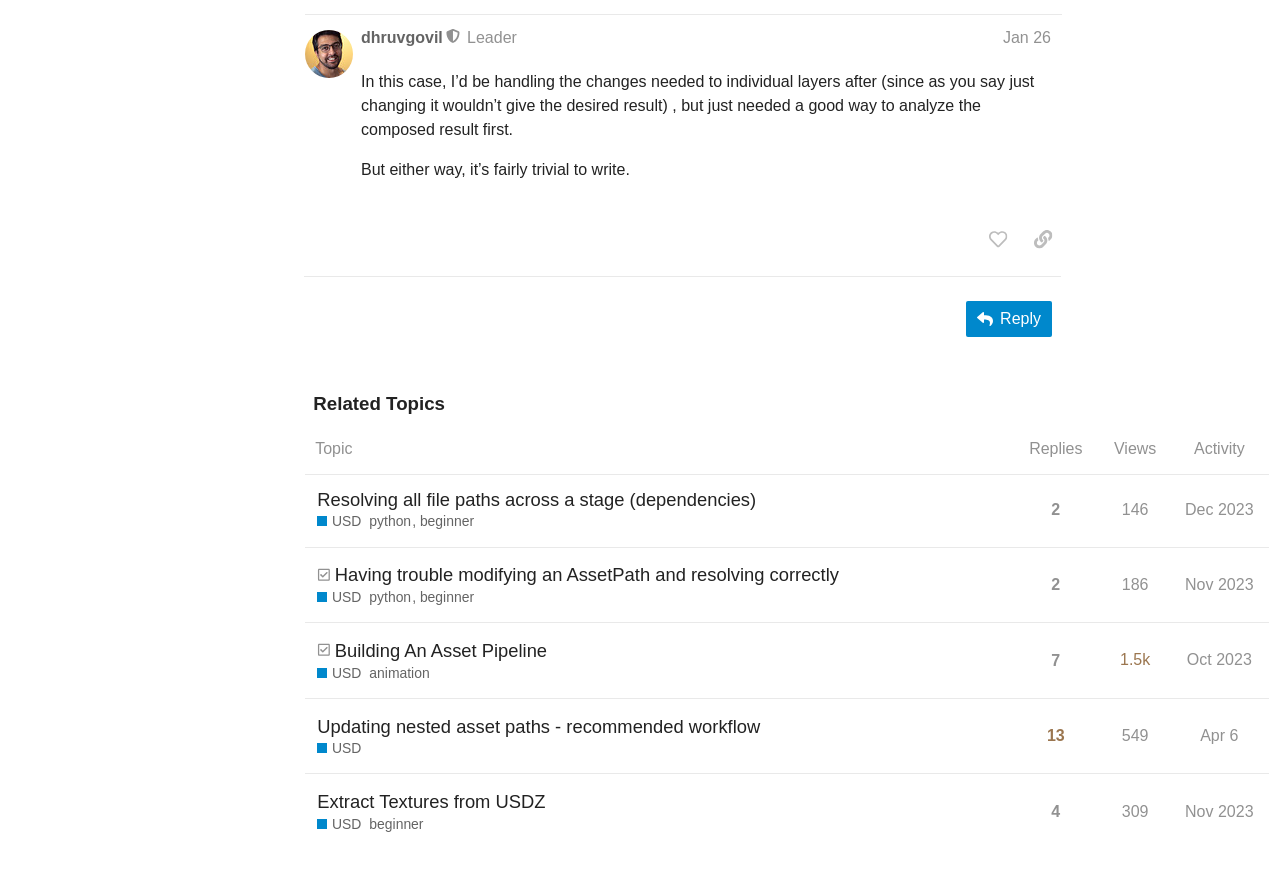Based on the element description: "Apr 6", identify the UI element and provide its bounding box coordinates. Use four float numbers between 0 and 1, [left, top, right, bottom].

[0.934, 0.814, 0.971, 0.867]